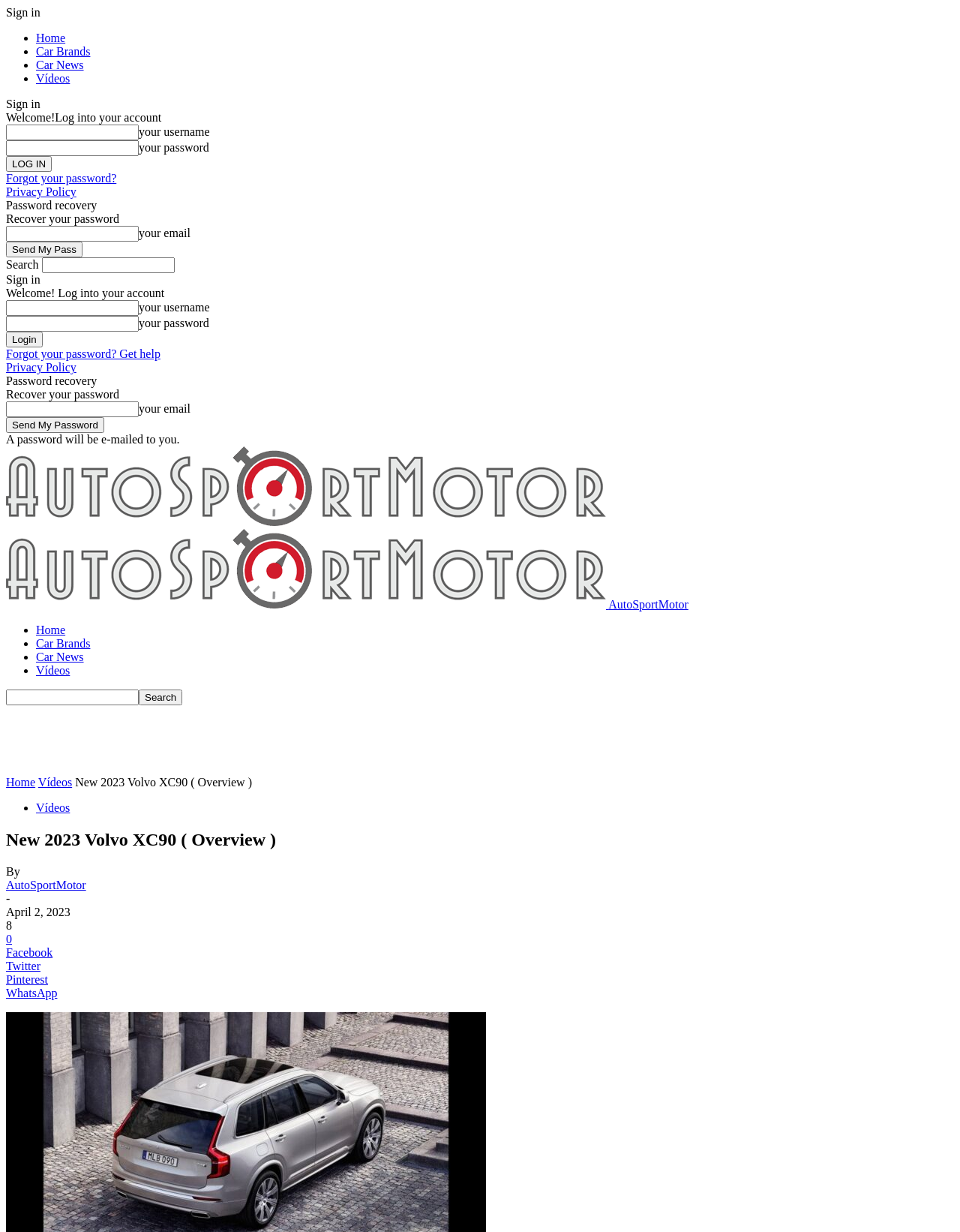Specify the bounding box coordinates of the area to click in order to follow the given instruction: "Sign in."

[0.006, 0.005, 0.042, 0.015]